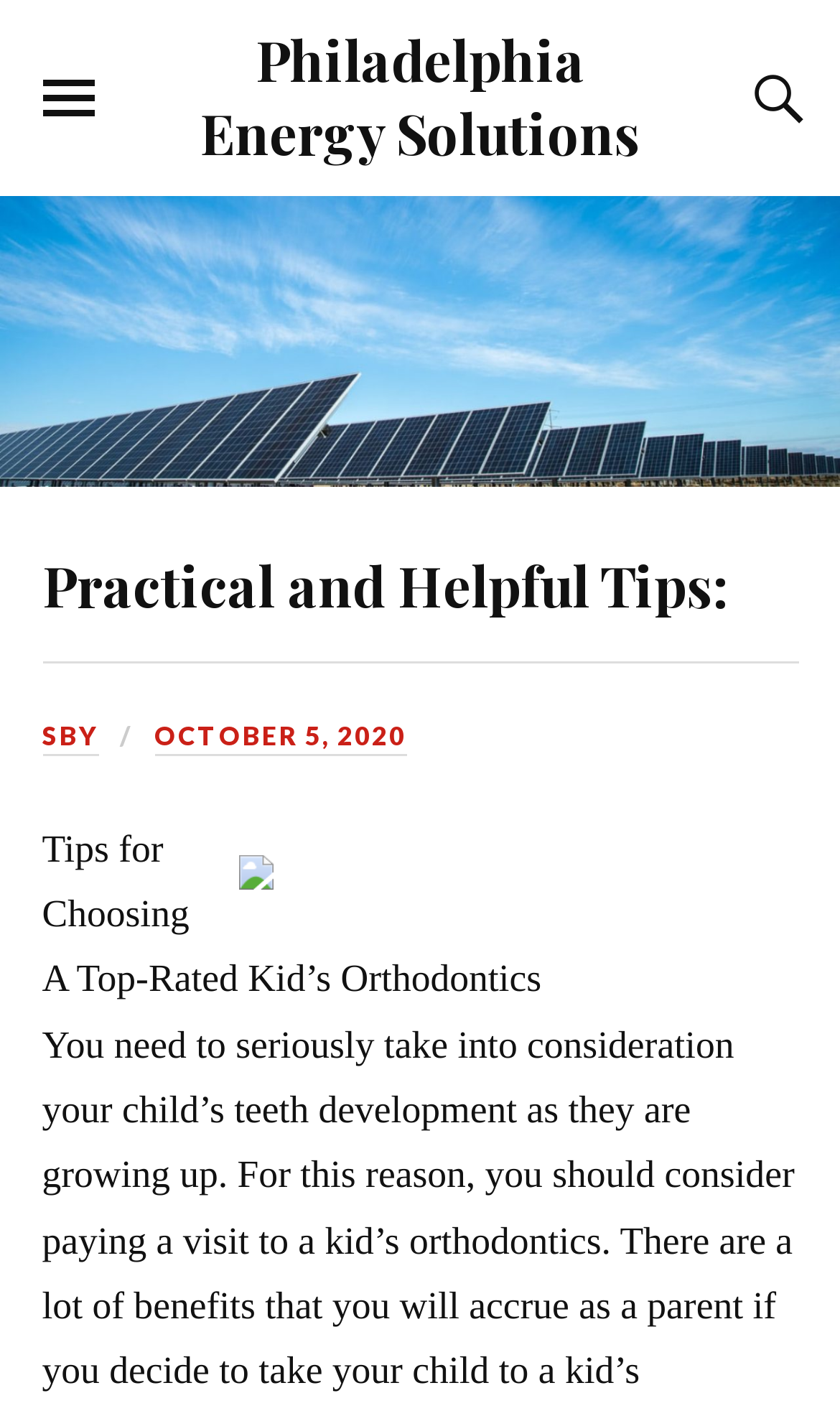What is the date mentioned on the webpage?
Using the image as a reference, answer the question with a short word or phrase.

OCTOBER 5, 2020